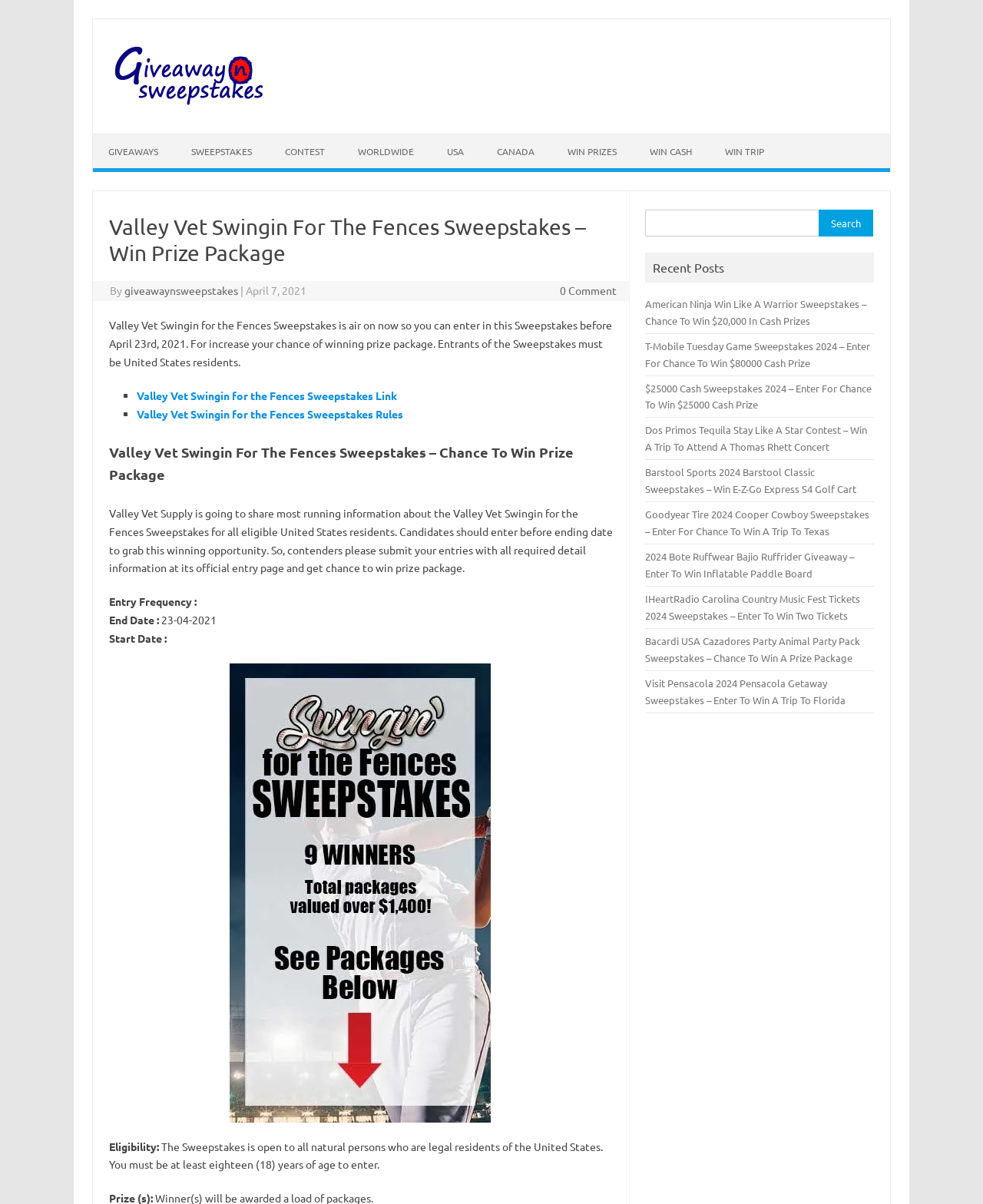What is the end date of the sweepstakes?
Based on the image, provide a one-word or brief-phrase response.

April 23rd, 2021